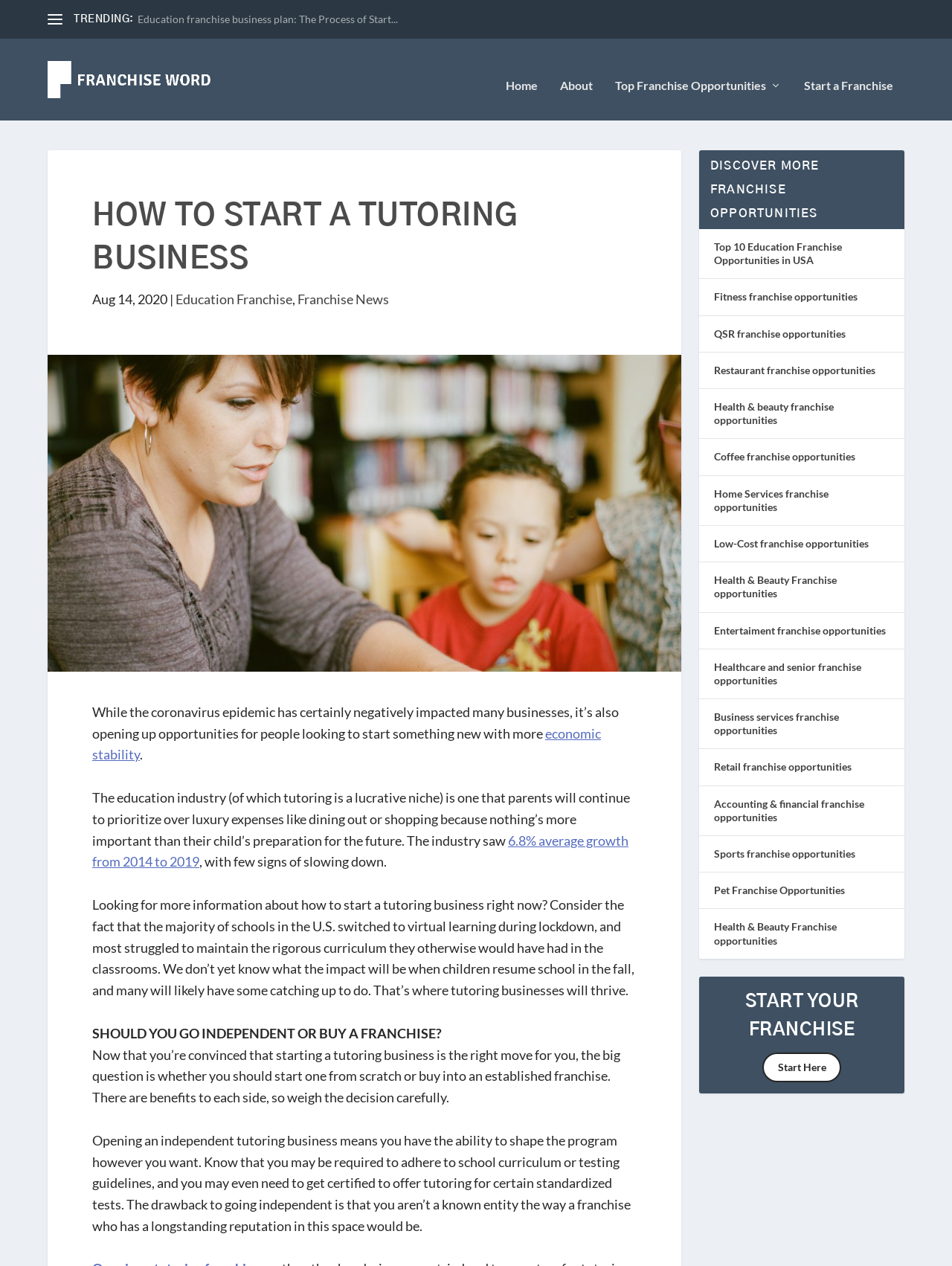Using the information in the image, give a detailed answer to the following question: What is the impact of coronavirus on businesses?

The impact of coronavirus on businesses can be determined by reading the text 'While the coronavirus epidemic has certainly negatively impacted many businesses, it’s also opening up opportunities for people looking to start something new' which indicates that the coronavirus has had a negative impact on many businesses.